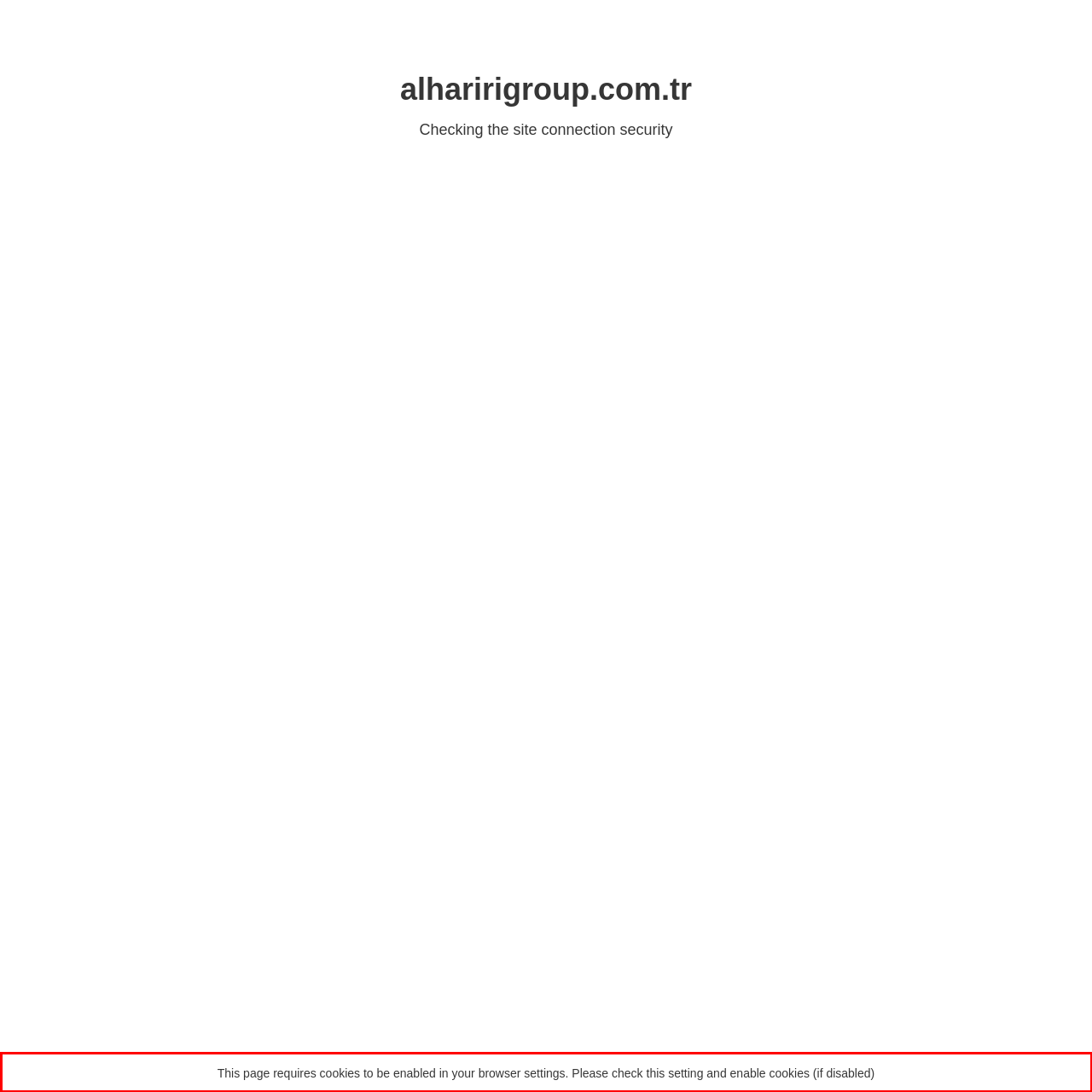Please identify the text within the red rectangular bounding box in the provided webpage screenshot.

This page requires cookies to be enabled in your browser settings. Please check this setting and enable cookies (if disabled)